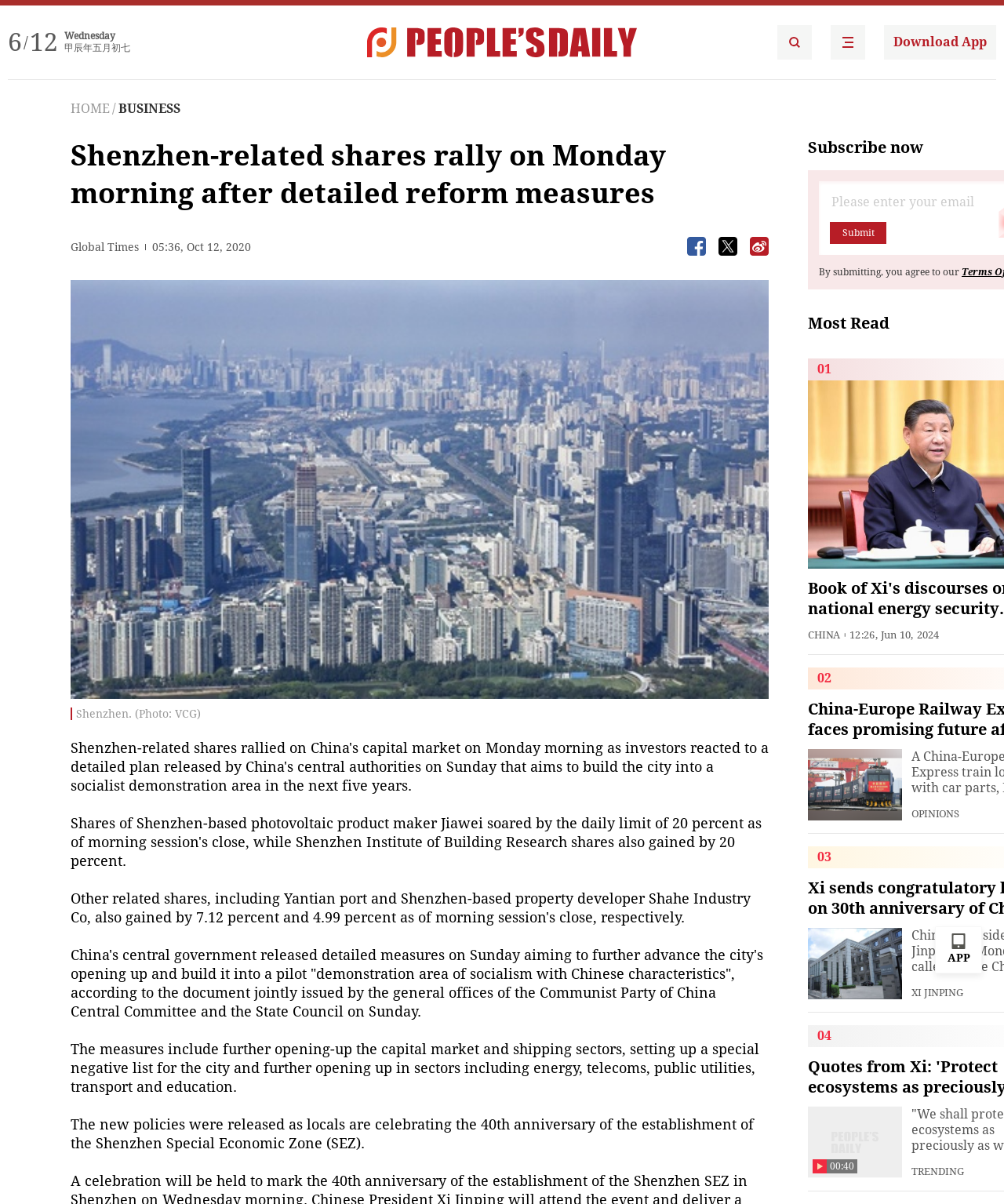What is the name of the newspaper mentioned in the article?
Answer the question using a single word or phrase, according to the image.

Global Times